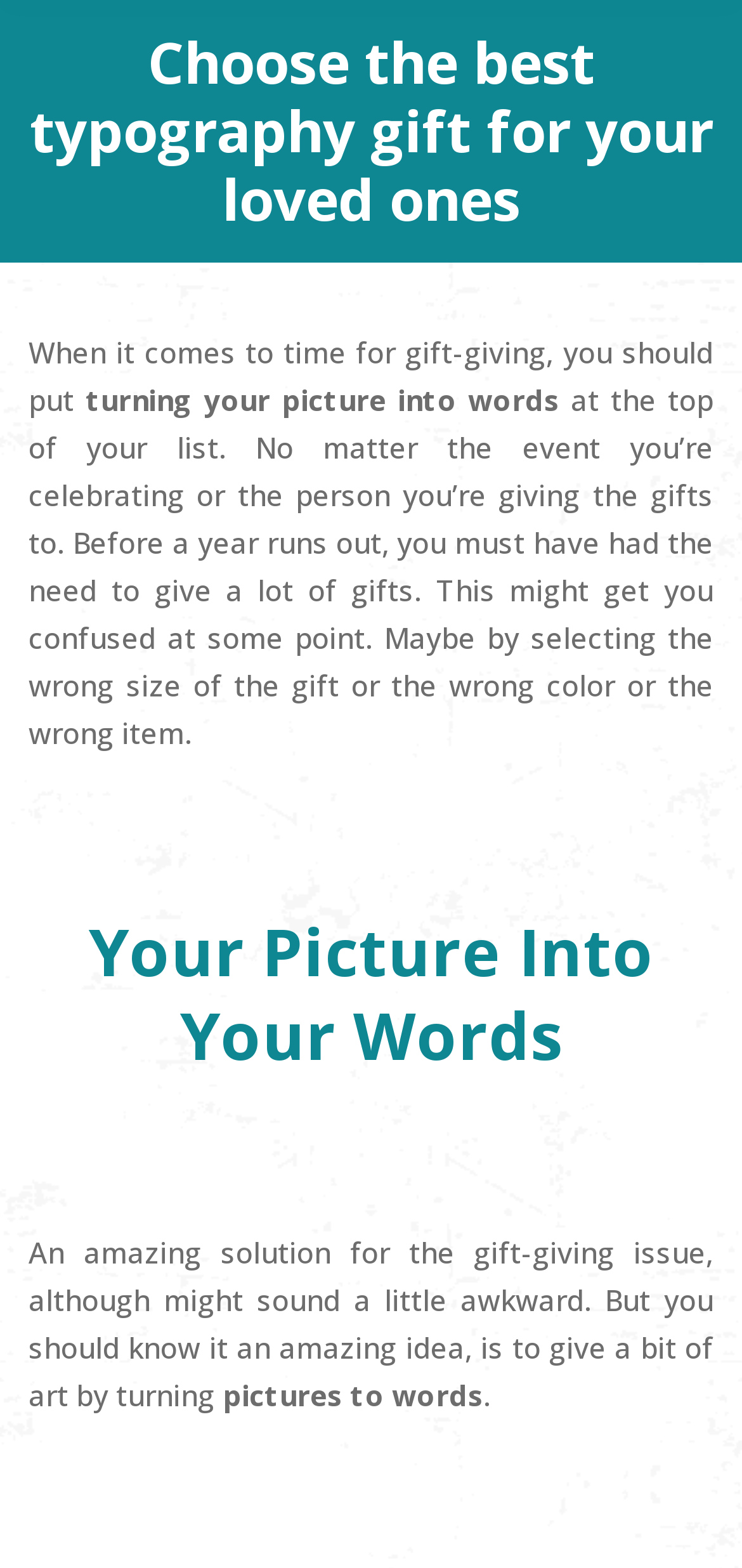What is the position of the 'Scroll to Top' link?
Please provide a comprehensive answer based on the visual information in the image.

The 'Scroll to Top' link has a bounding box coordinate of [0.872, 0.745, 0.974, 0.794], which indicates that it is located at the bottom right of the webpage.